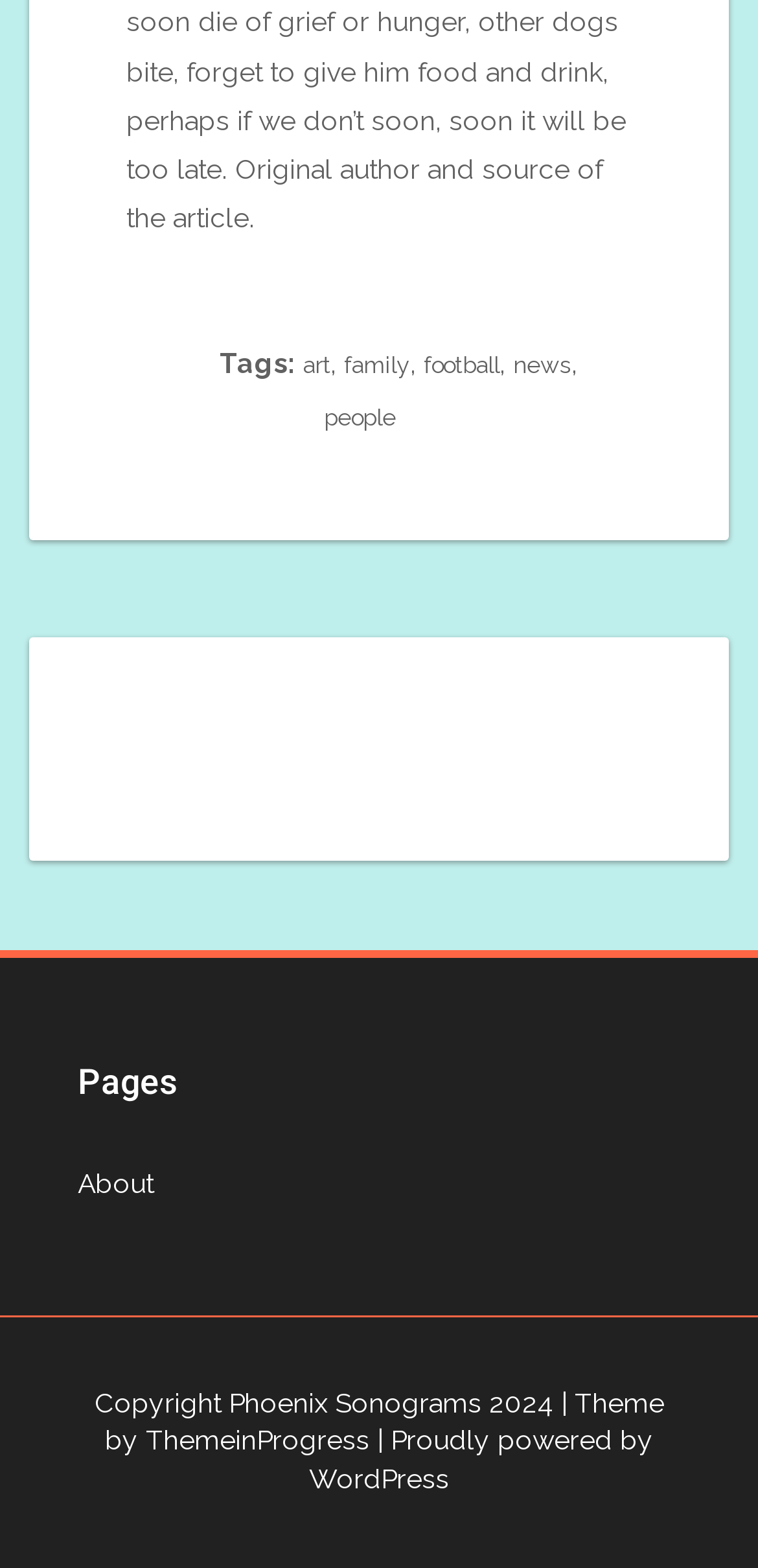Could you locate the bounding box coordinates for the section that should be clicked to accomplish this task: "Check the 'people' tag".

[0.427, 0.257, 0.522, 0.275]